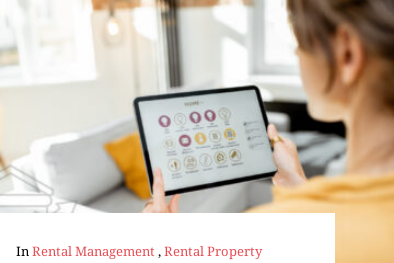Create an exhaustive description of the image.

In this image, a person is seen engaging with a tablet while seated in a cozy, well-lit room. The tablet displays various icons related to rental management, illustrating a modern approach to overseeing rental properties. The background suggests a homey, comfortable environment, enhancing the theme of residential management. The accompanying text highlights the focus on "Rental Management" and "Rental Property," indicating that this image is part of a resource or article aimed at professionals in the rental industry. The scene portrays a blend of technology and personal engagement in property management, emphasizing the importance of smart solutions in today's real estate landscape.